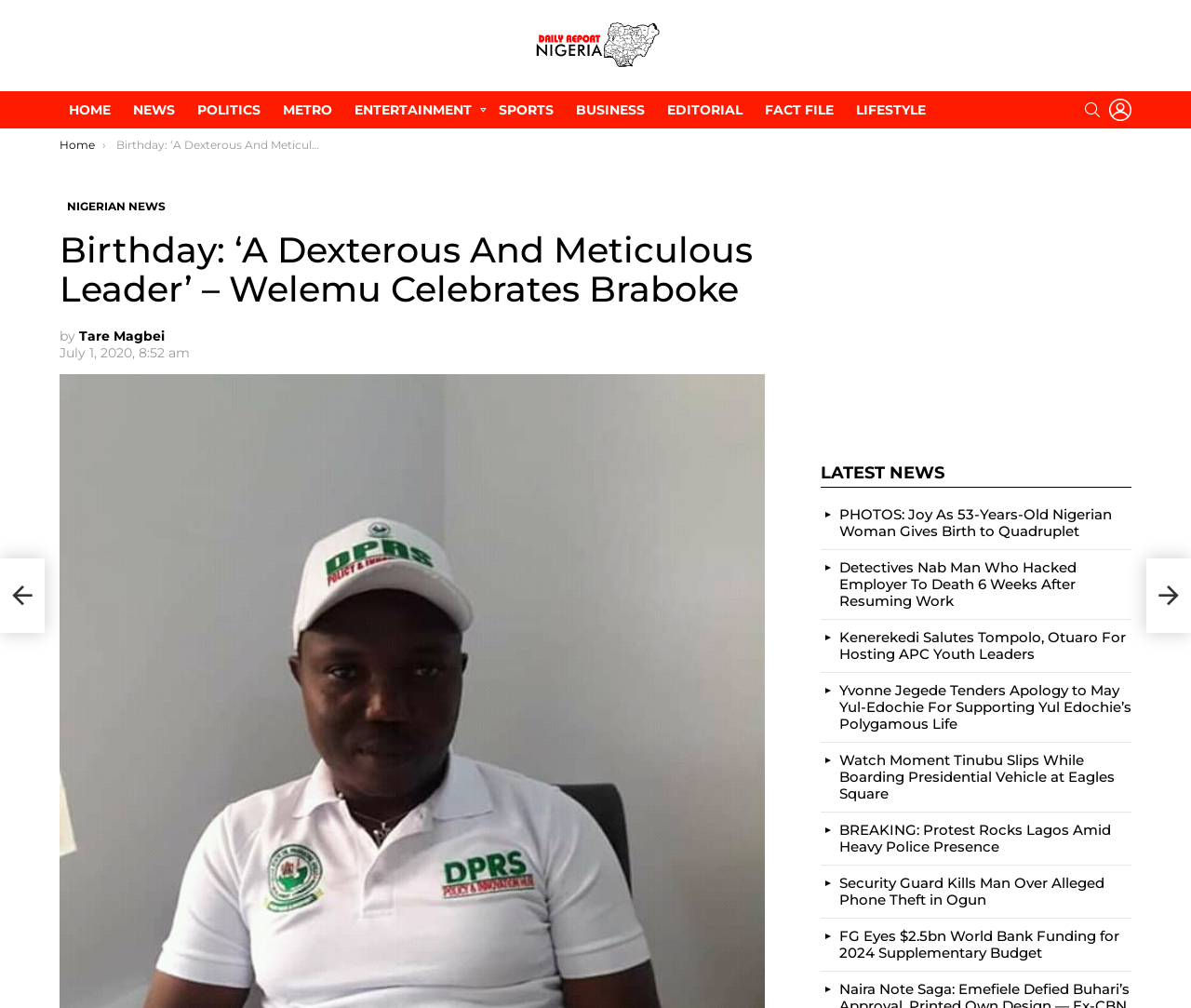What is the name of the news website?
Can you provide a detailed and comprehensive answer to the question?

I determined the answer by looking at the top-left corner of the webpage, where the logo and name of the website are typically located. The link 'Daily Report Nigeria' is situated at the top-left corner, indicating that it is the name of the news website.